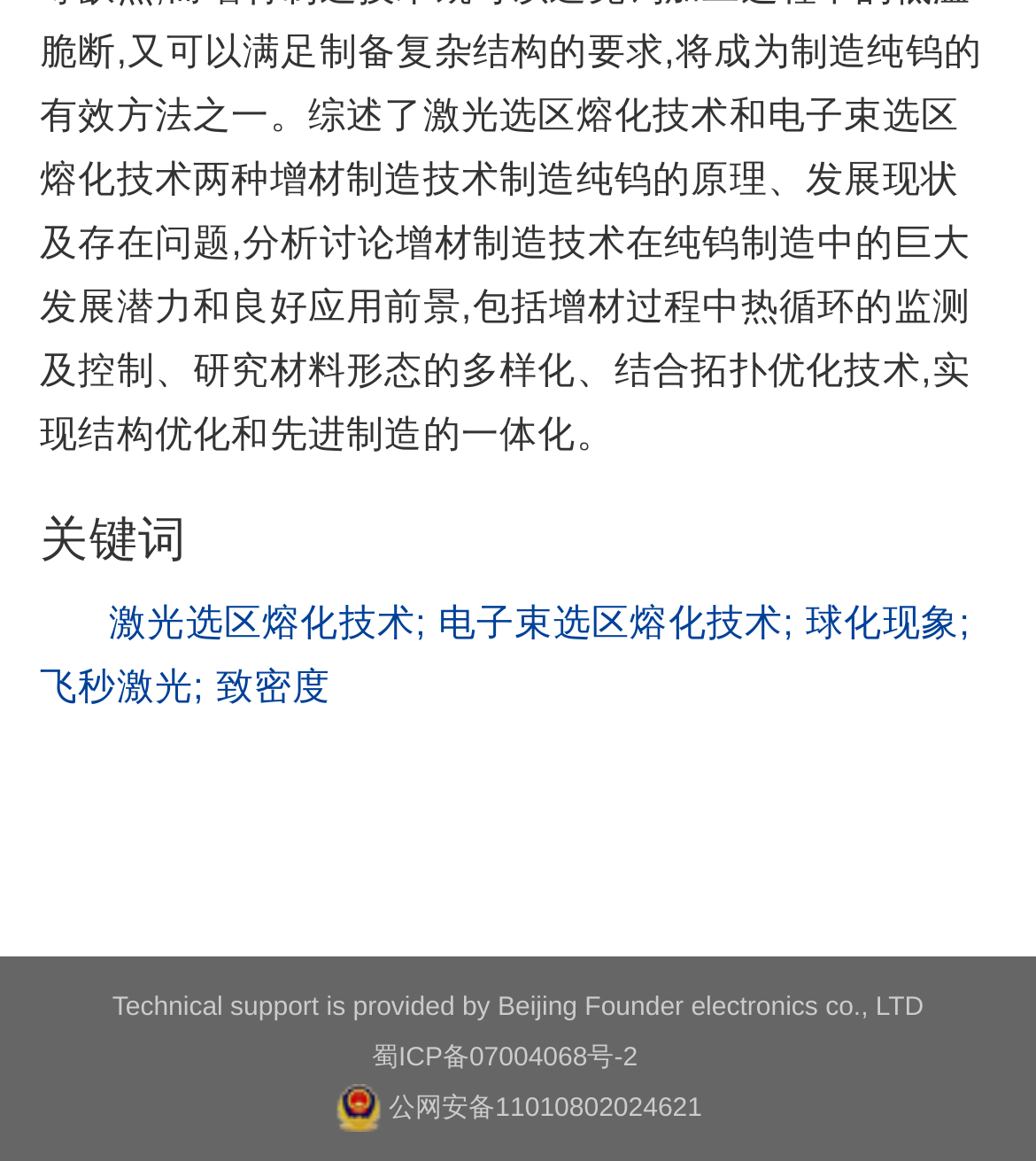What is the public network security record number?
Answer the question with a single word or phrase by looking at the picture.

11010802024621